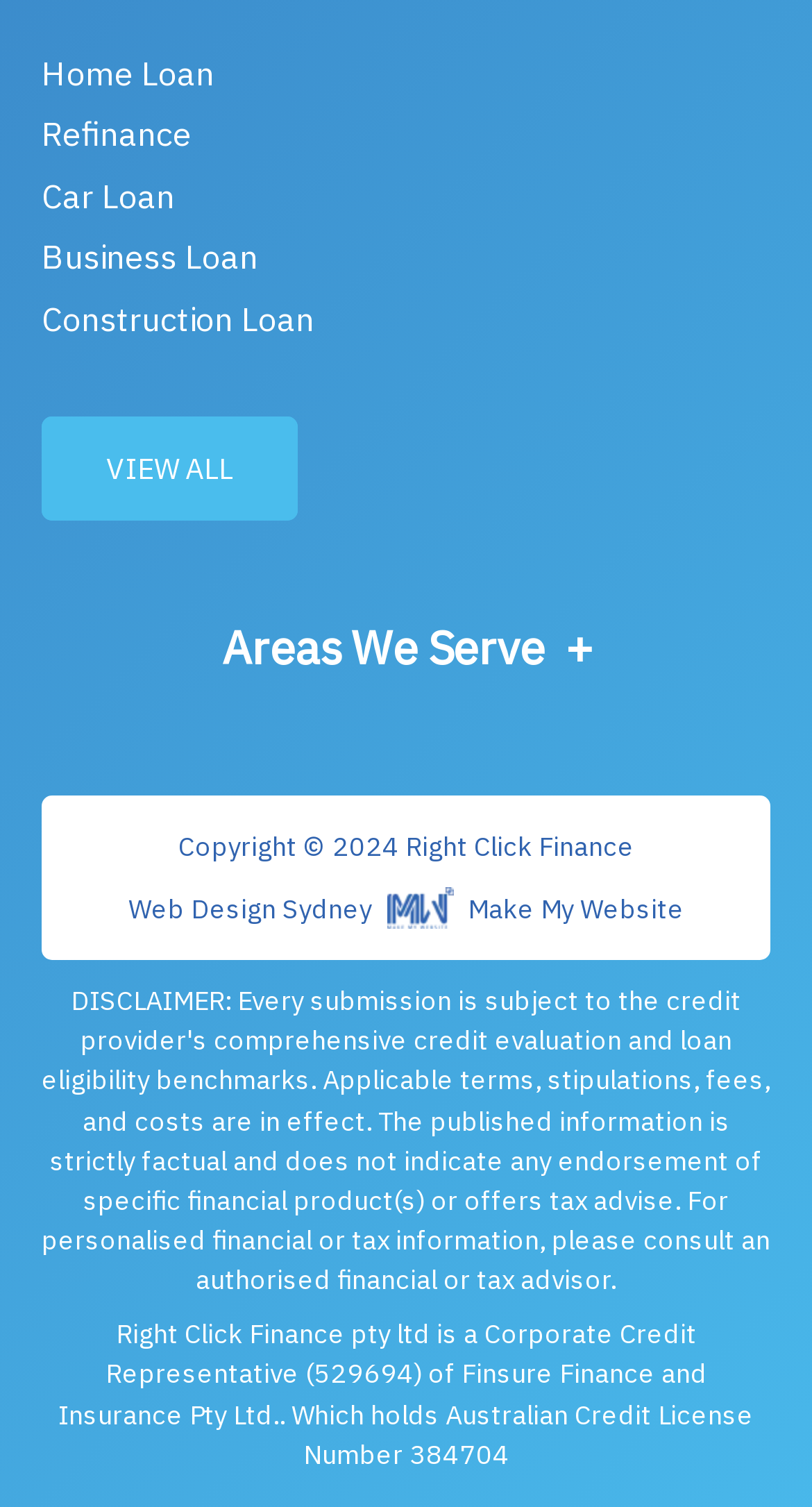Determine the bounding box coordinates of the UI element that matches the following description: "Blacktown". The coordinates should be four float numbers between 0 and 1 in the format [left, top, right, bottom].

[0.112, 0.695, 0.312, 0.723]